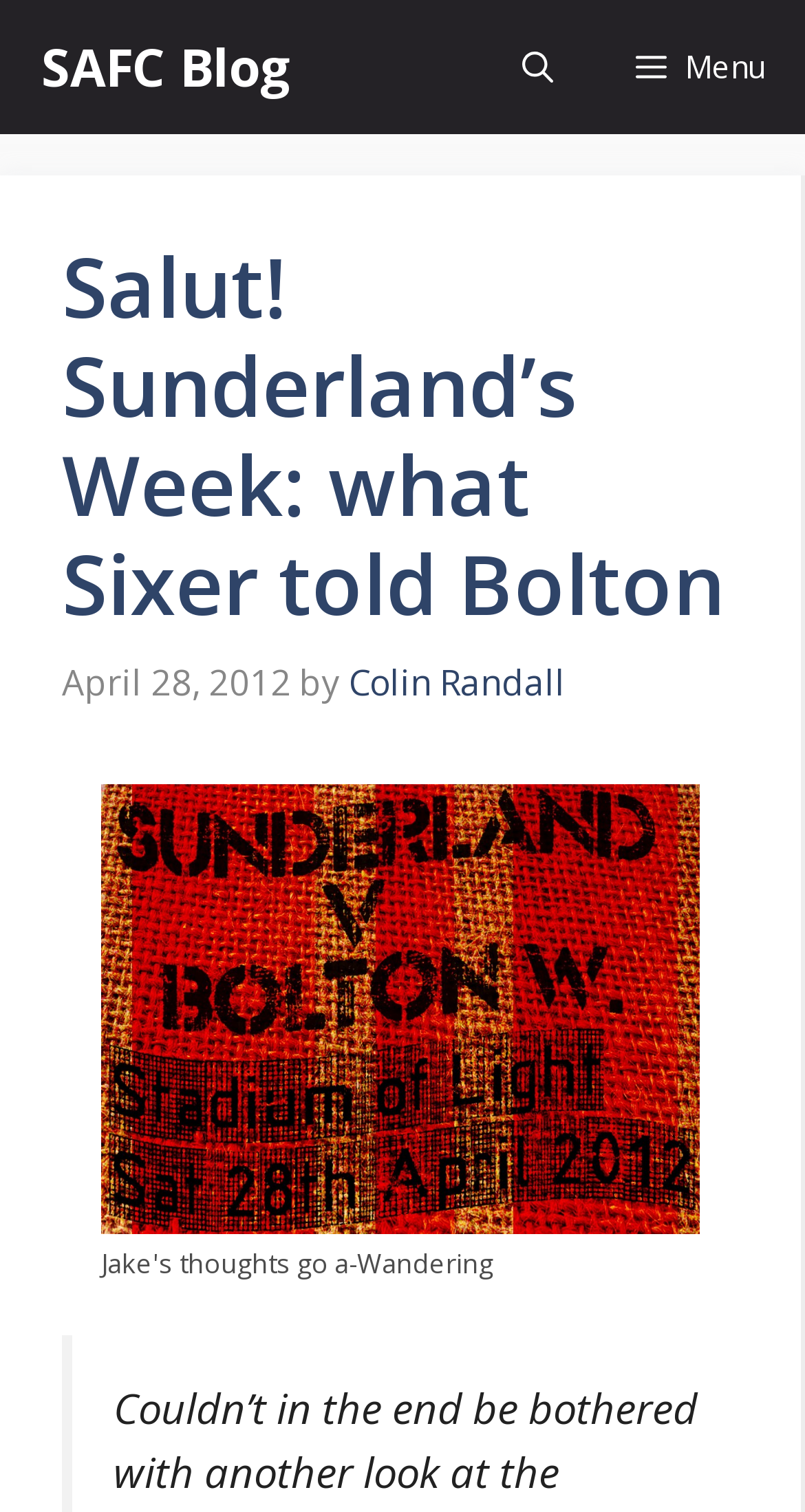Please give a short response to the question using one word or a phrase:
Is there an image on the page?

Yes